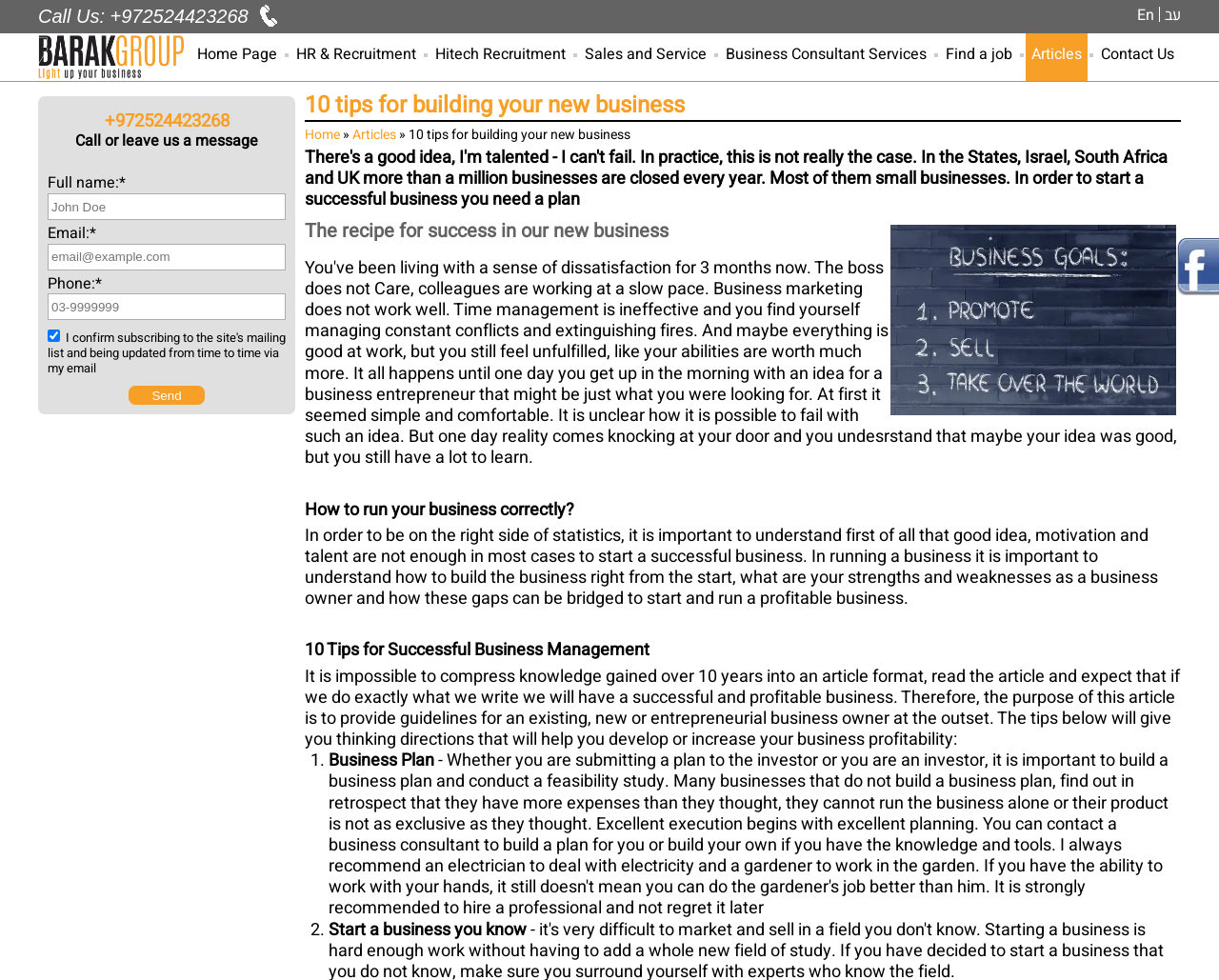What is the phone number to call for business inquiries?
Observe the image and answer the question with a one-word or short phrase response.

+972524423268